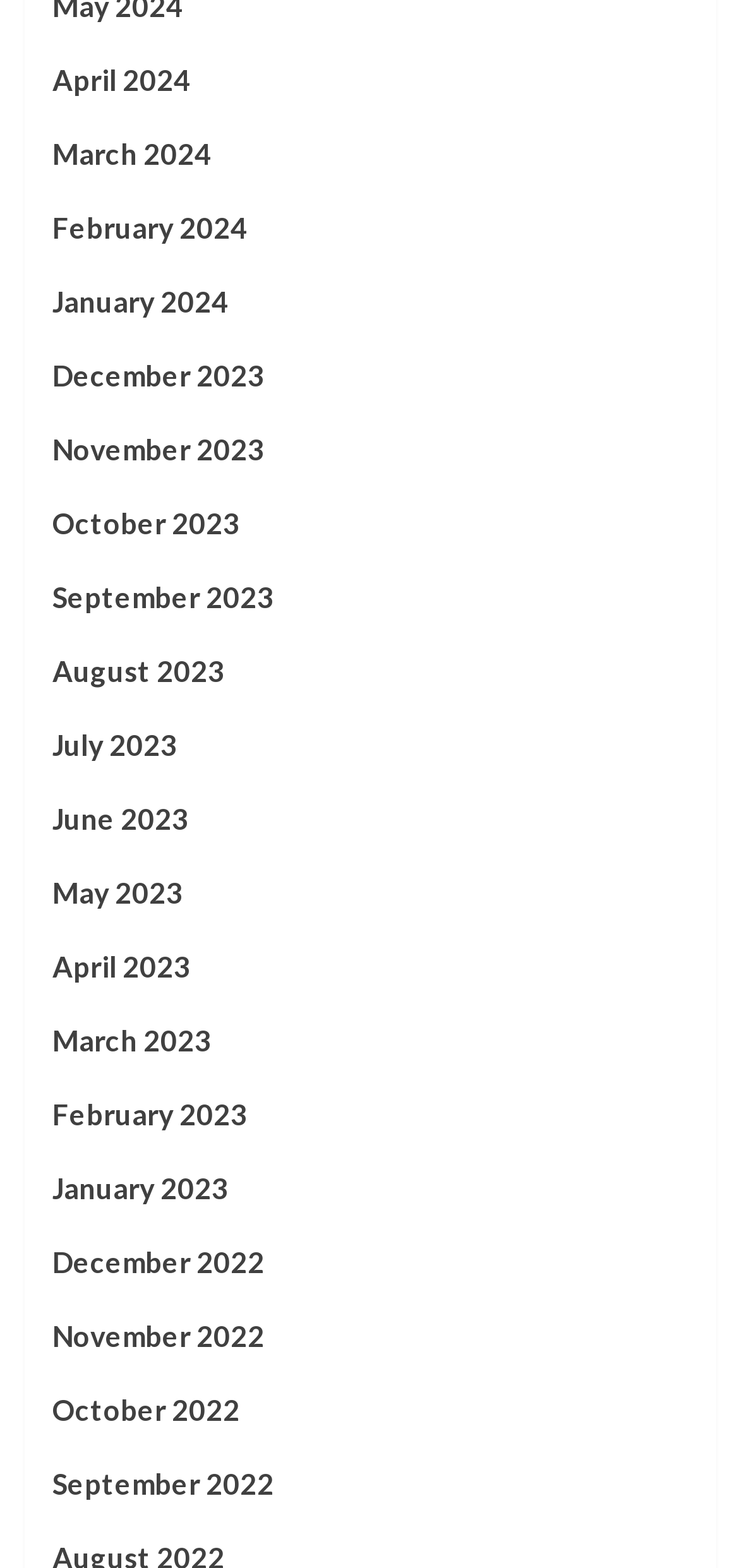Find and specify the bounding box coordinates that correspond to the clickable region for the instruction: "view April 2024".

[0.071, 0.036, 0.929, 0.083]